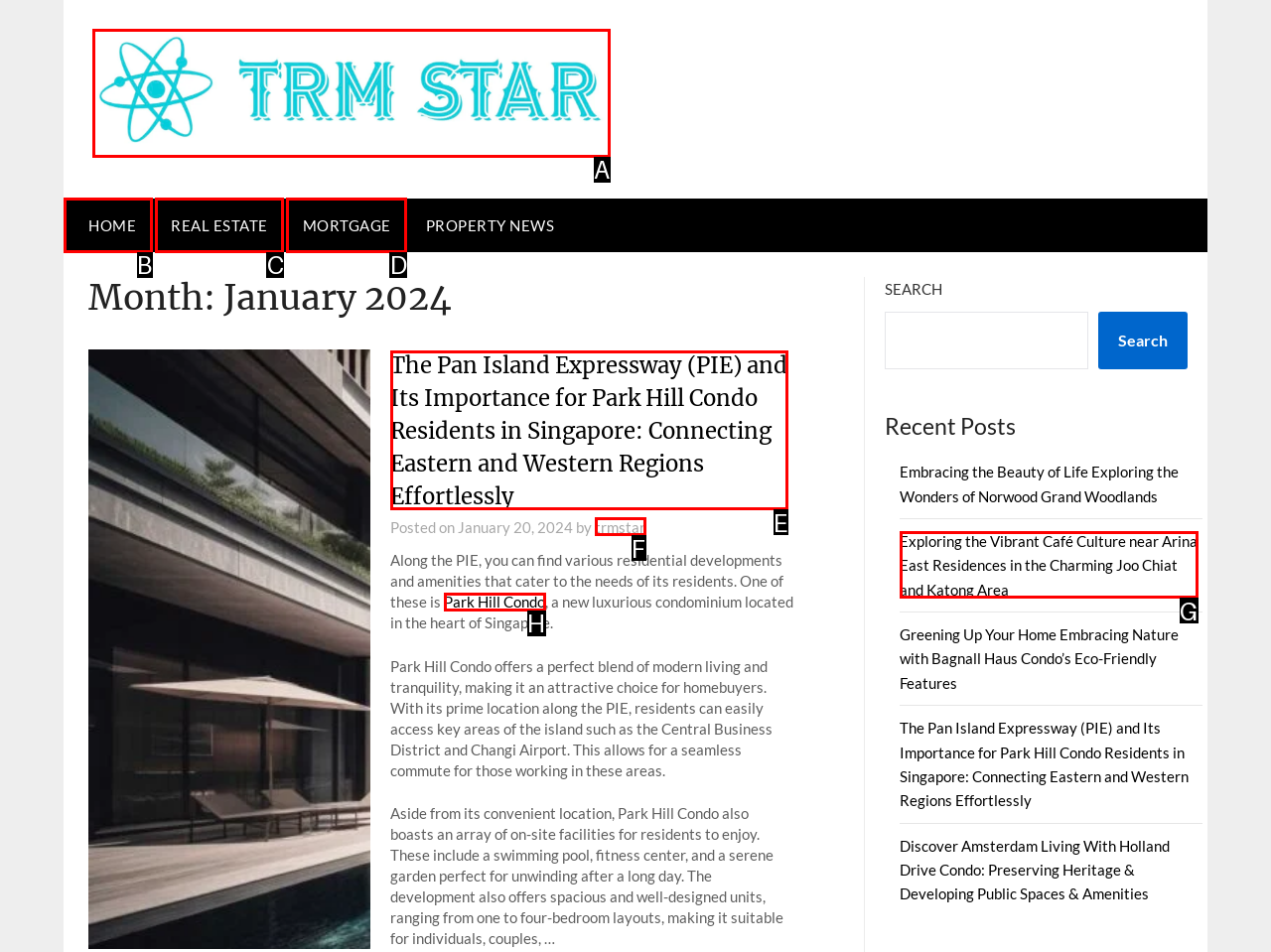For the task "Click the TRM Star Condo Logo", which option's letter should you click? Answer with the letter only.

A